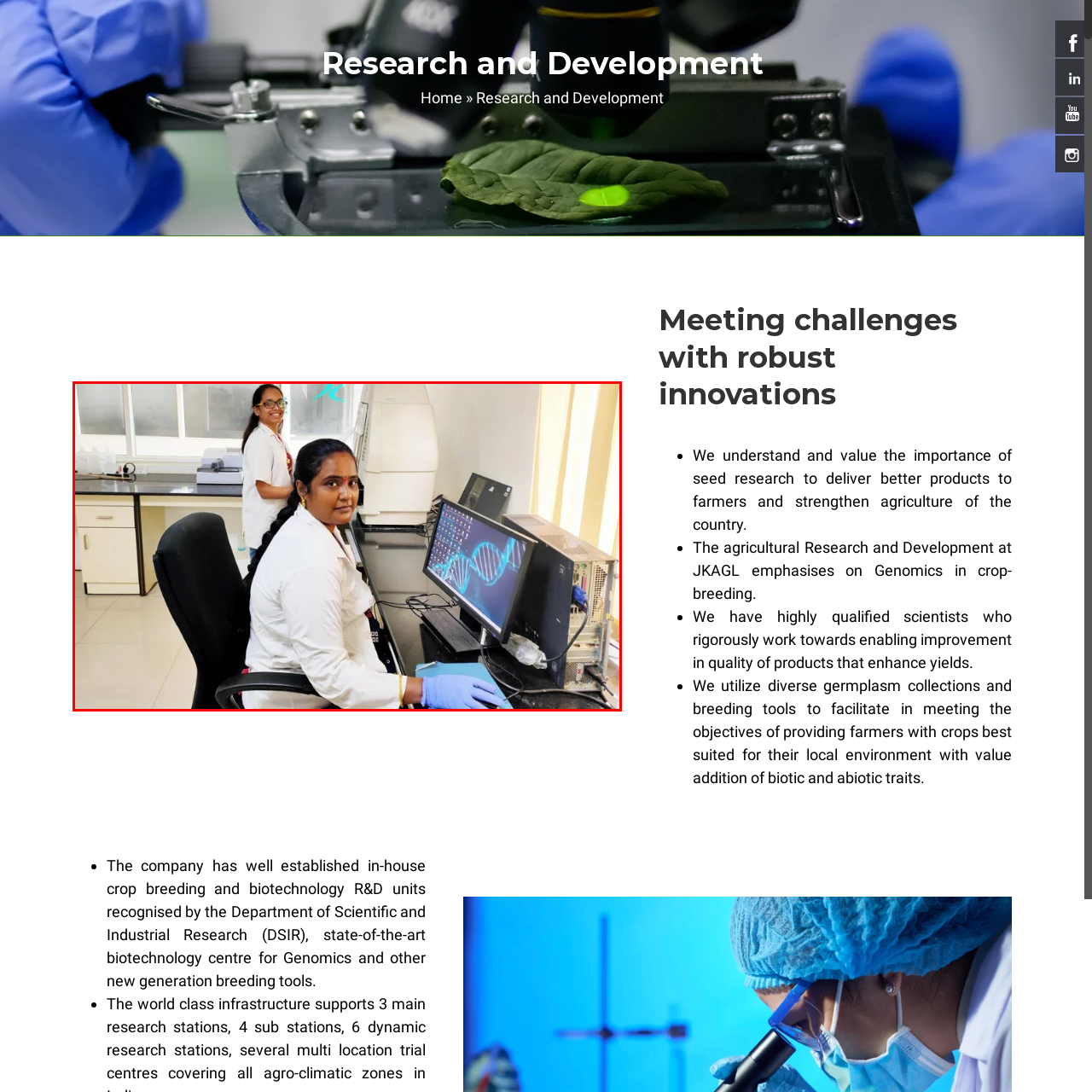Generate a detailed caption for the picture that is marked by the red rectangle.

In a modern laboratory setting, two scientists are engaged in research and development focused on agricultural innovation. The foreground features a woman attentively working at a computer, wearing a lab coat and blue gloves, indicative of her involvement in a precision-driven scientific task, likely related to crop breeding or genomics. Behind her, another scientist smiles while standing near a laboratory bench, also dressed in a lab coat, suggesting a collaborative and dynamic research environment. The lab appears equipped with advanced technology, aligning with the overarching theme of enhancing agricultural practices through scientific research and innovation. This image reflects the commitment to improving crop quality and agricultural yields through rigorous research, as emphasized by the organization’s focus on genomics and biotechnology in seed development.